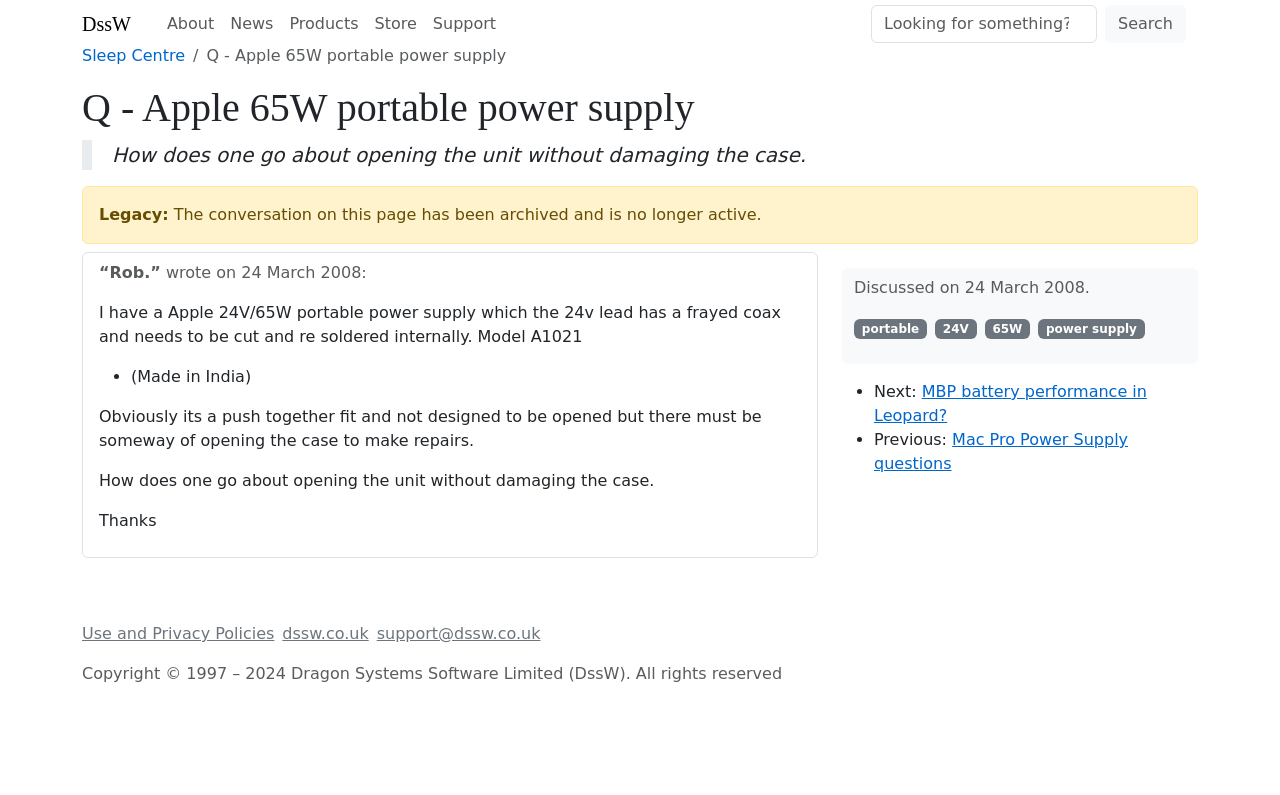Analyze the image and deliver a detailed answer to the question: What is the purpose of the conversation on this webpage?

The conversation on this webpage is about asking for help on how to open the power supply unit without damaging the case, in order to repair it, as indicated by the text 'How does one go about opening the unit without damaging the case.'